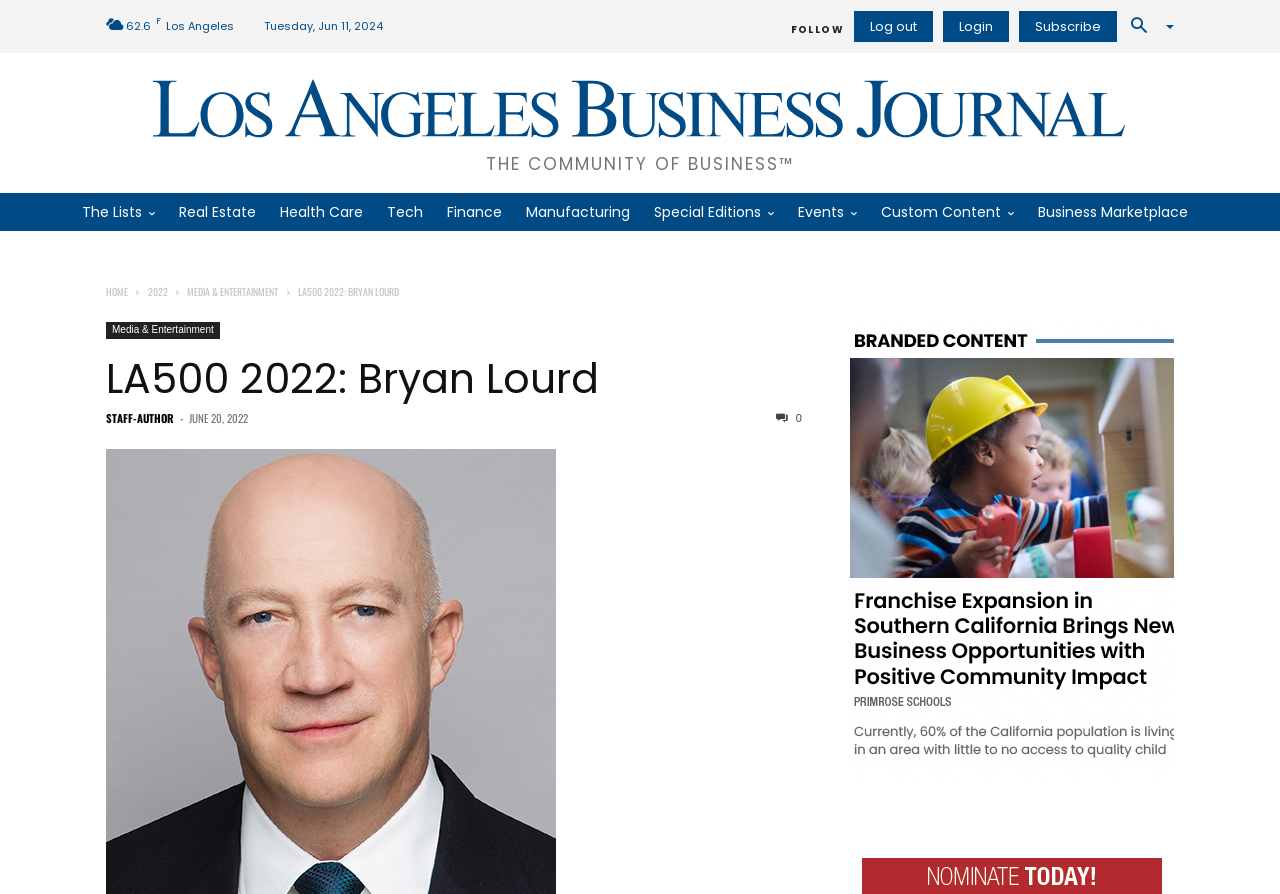Kindly determine the bounding box coordinates for the area that needs to be clicked to execute this instruction: "View the 'LA500 2022: Bryan Lourd' article".

[0.083, 0.392, 0.468, 0.456]